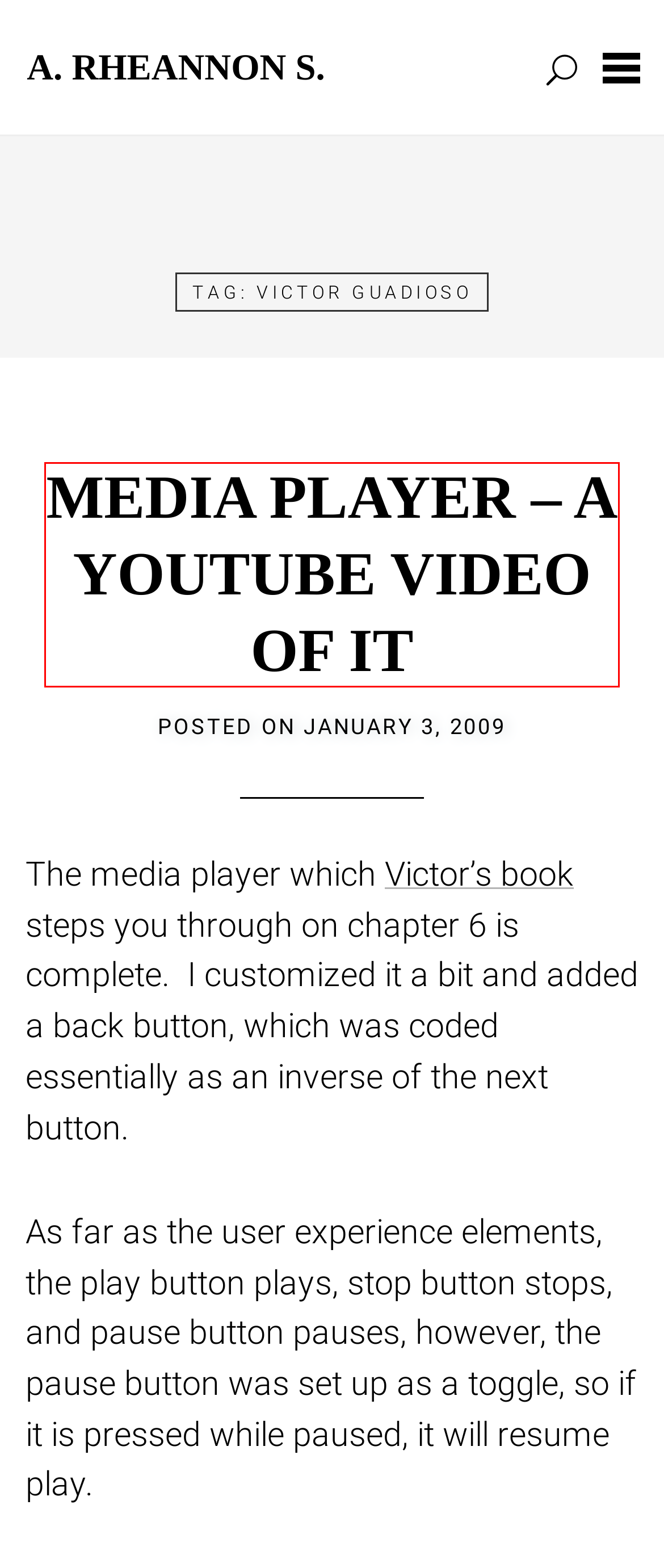Evaluate the webpage screenshot and identify the element within the red bounding box. Select the webpage description that best fits the new webpage after clicking the highlighted element. Here are the candidates:
A. Healthy Living – A. Rheannon S.
B. Efficacy… what it is, and why it is important – A. Rheannon S.
C. UX in Agile.  A bumpy pitted road. – A. Rheannon S.
D. Featured – A. Rheannon S.
E. Technical Issues – A. Rheannon S.
F. A UX Term – Change Friction – A. Rheannon S.
G. Media Player – a YouTube video of it – A. Rheannon S.
H. Felix Dorner

G